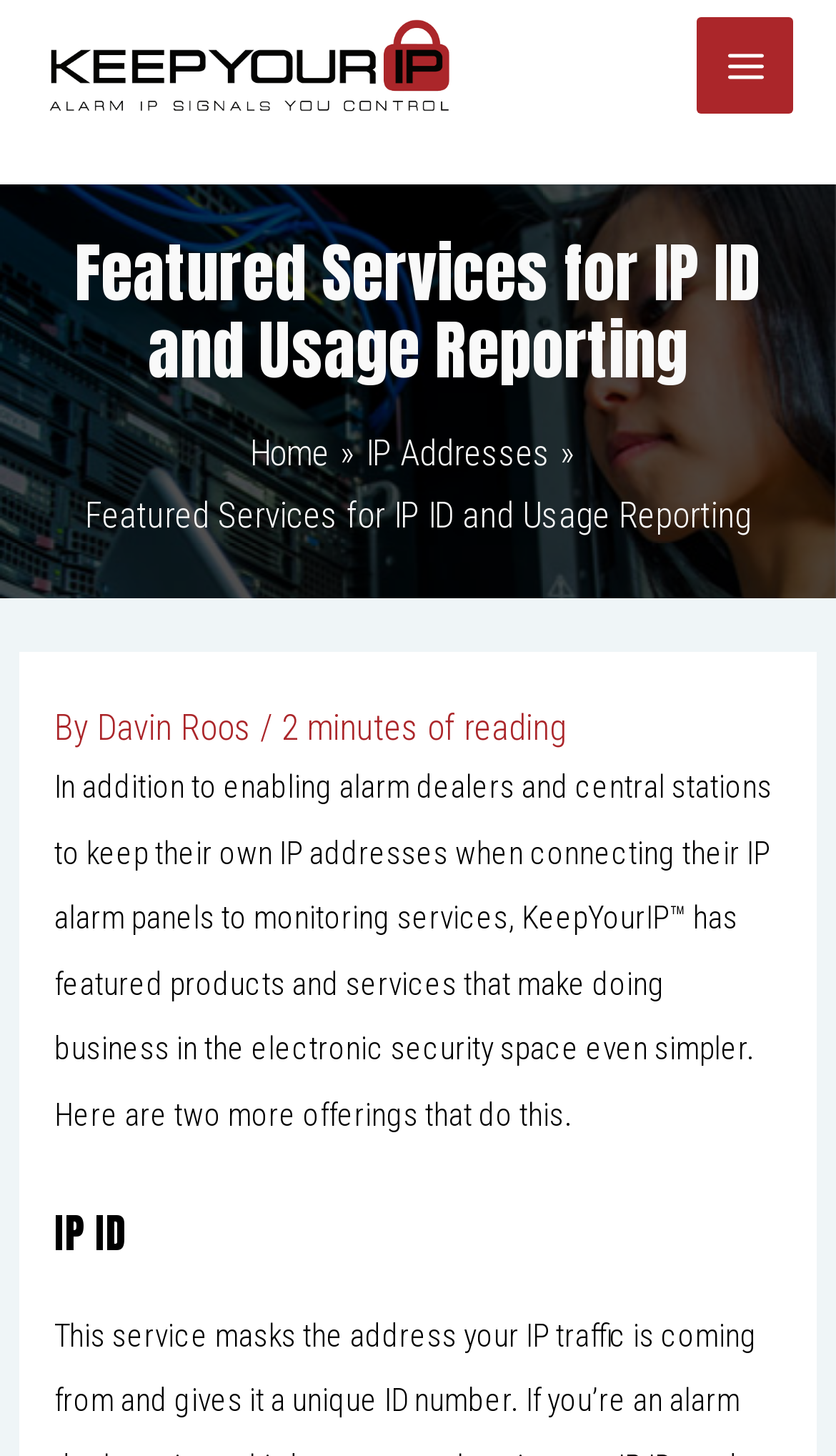Give a concise answer of one word or phrase to the question: 
How many headings are in the main content section?

2